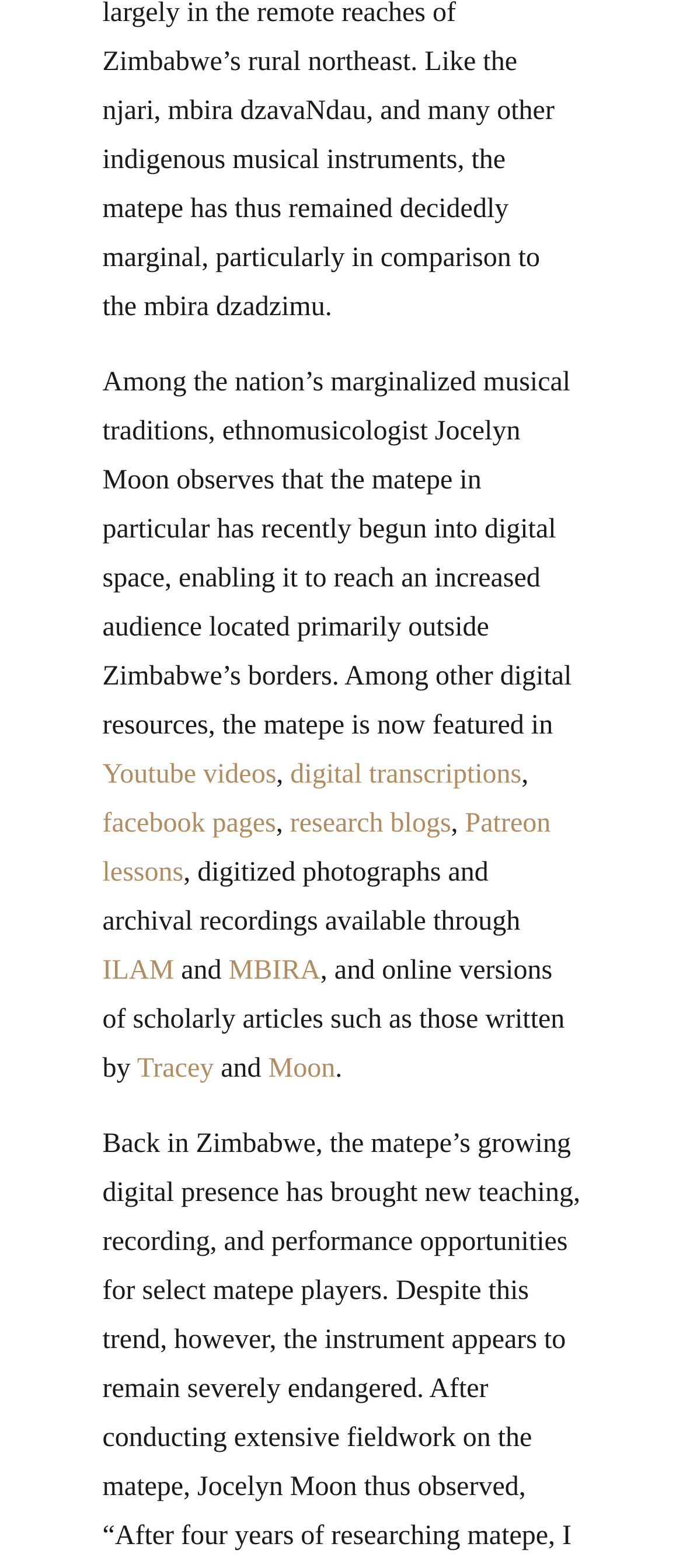Where can digitized photographs and archival recordings be found?
Kindly answer the question with as much detail as you can.

The webpage mentions that digitized photographs and archival recordings of the matepe are available through ILAM and MBIRA, which are likely online archives or repositories.